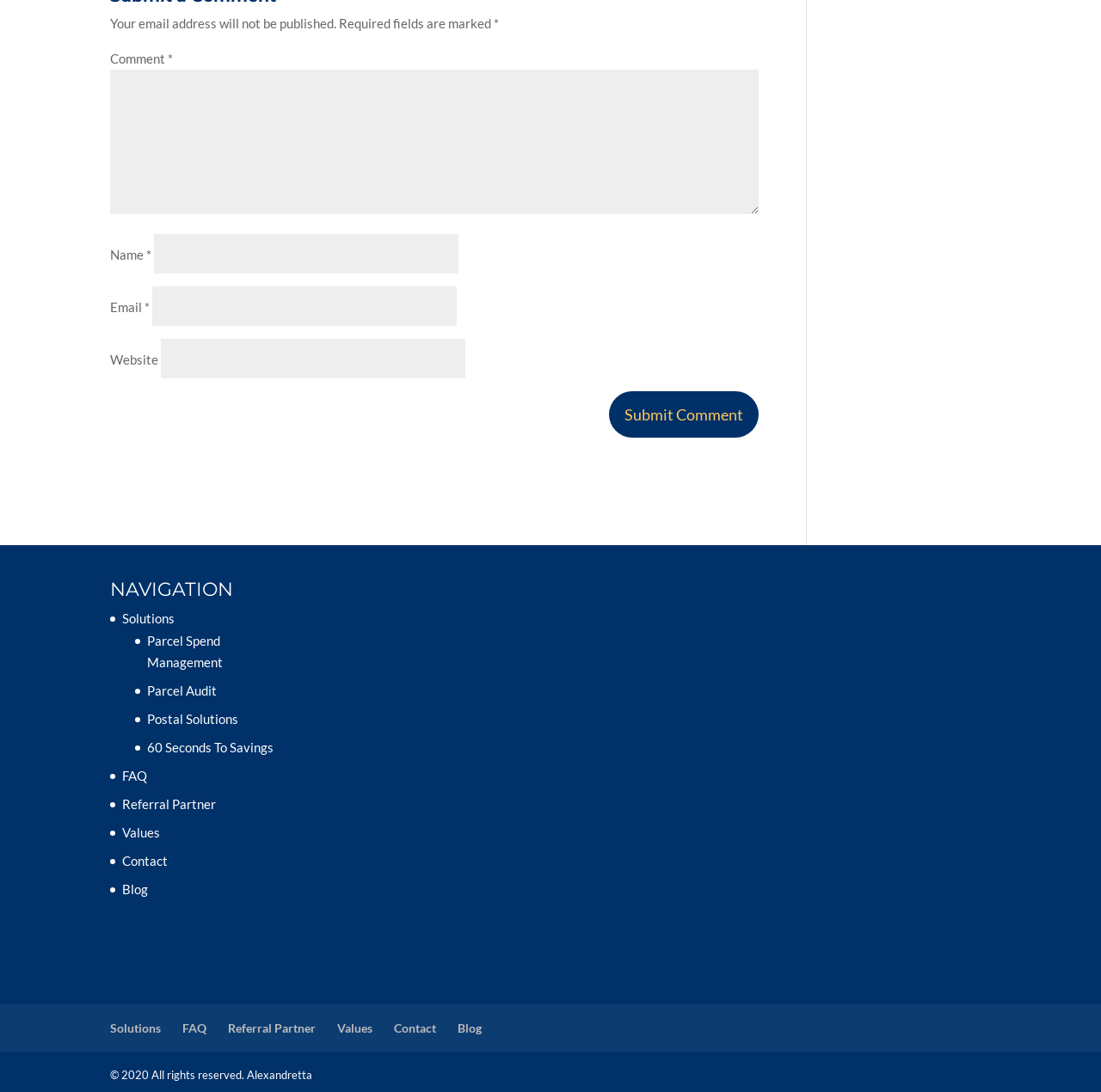Kindly provide the bounding box coordinates of the section you need to click on to fulfill the given instruction: "Go to Solutions".

[0.111, 0.559, 0.159, 0.574]